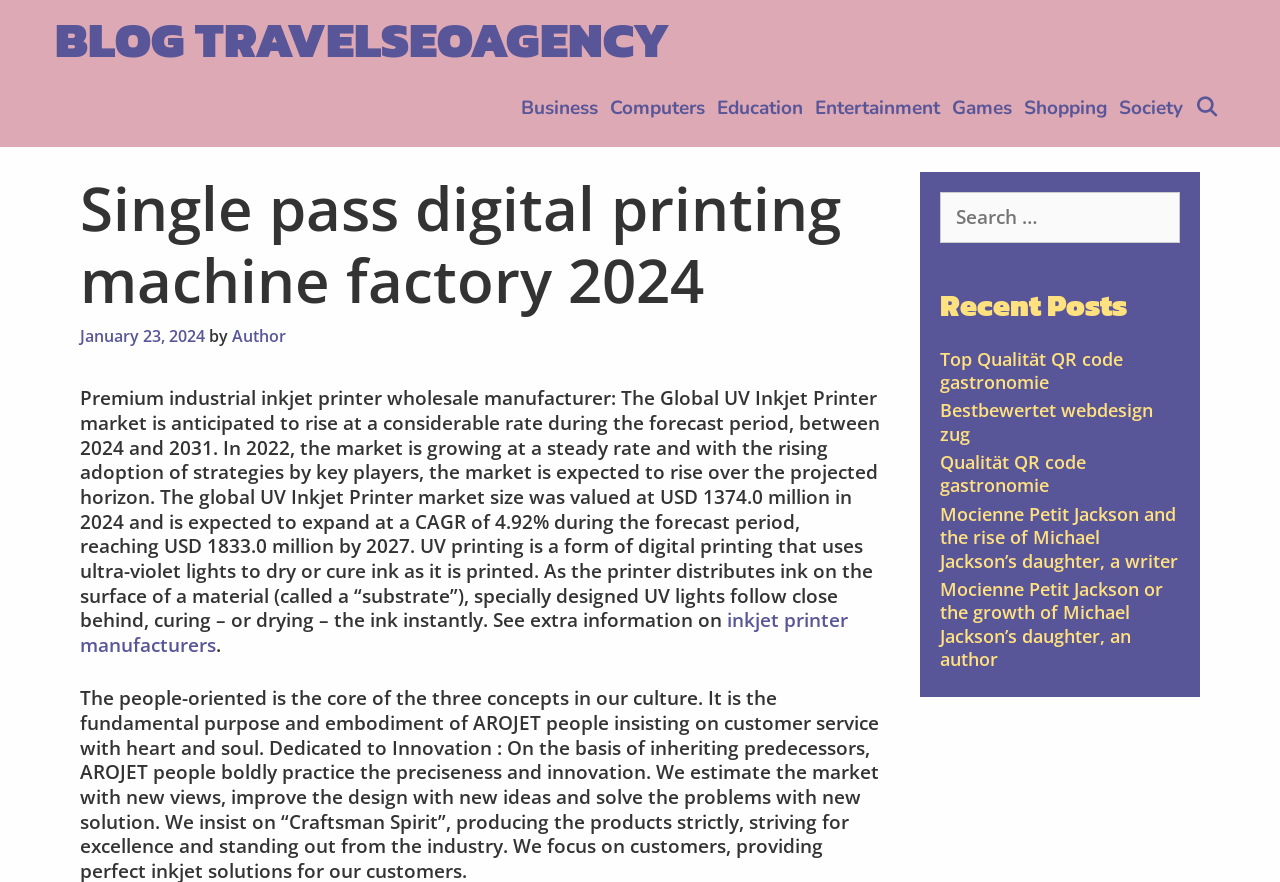Identify the bounding box coordinates of the clickable section necessary to follow the following instruction: "Read the article about Mocienne Petit Jackson". The coordinates should be presented as four float numbers from 0 to 1, i.e., [left, top, right, bottom].

[0.734, 0.654, 0.909, 0.761]